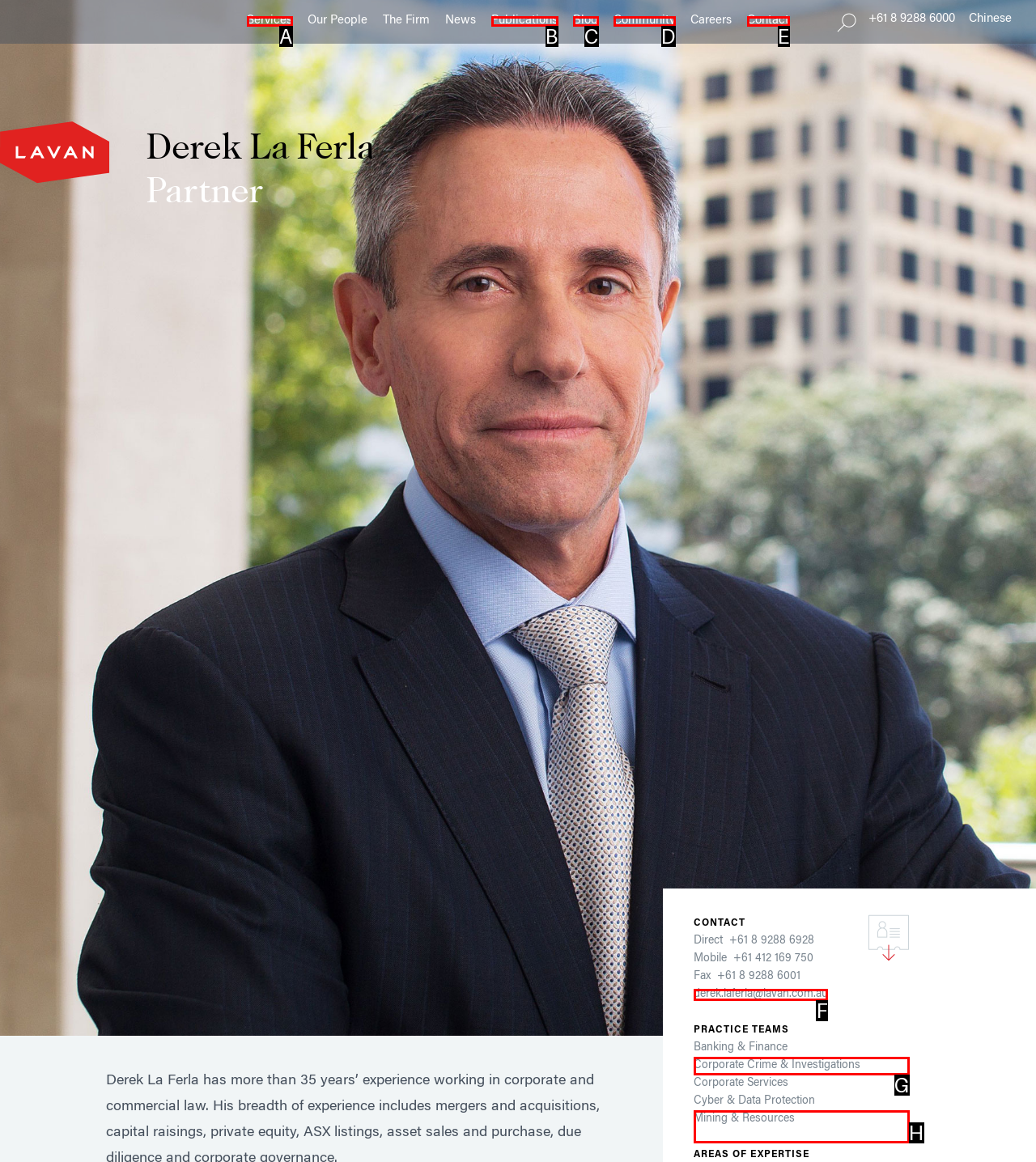Identify the correct UI element to click on to achieve the following task: Email Derek La Ferla Respond with the corresponding letter from the given choices.

F